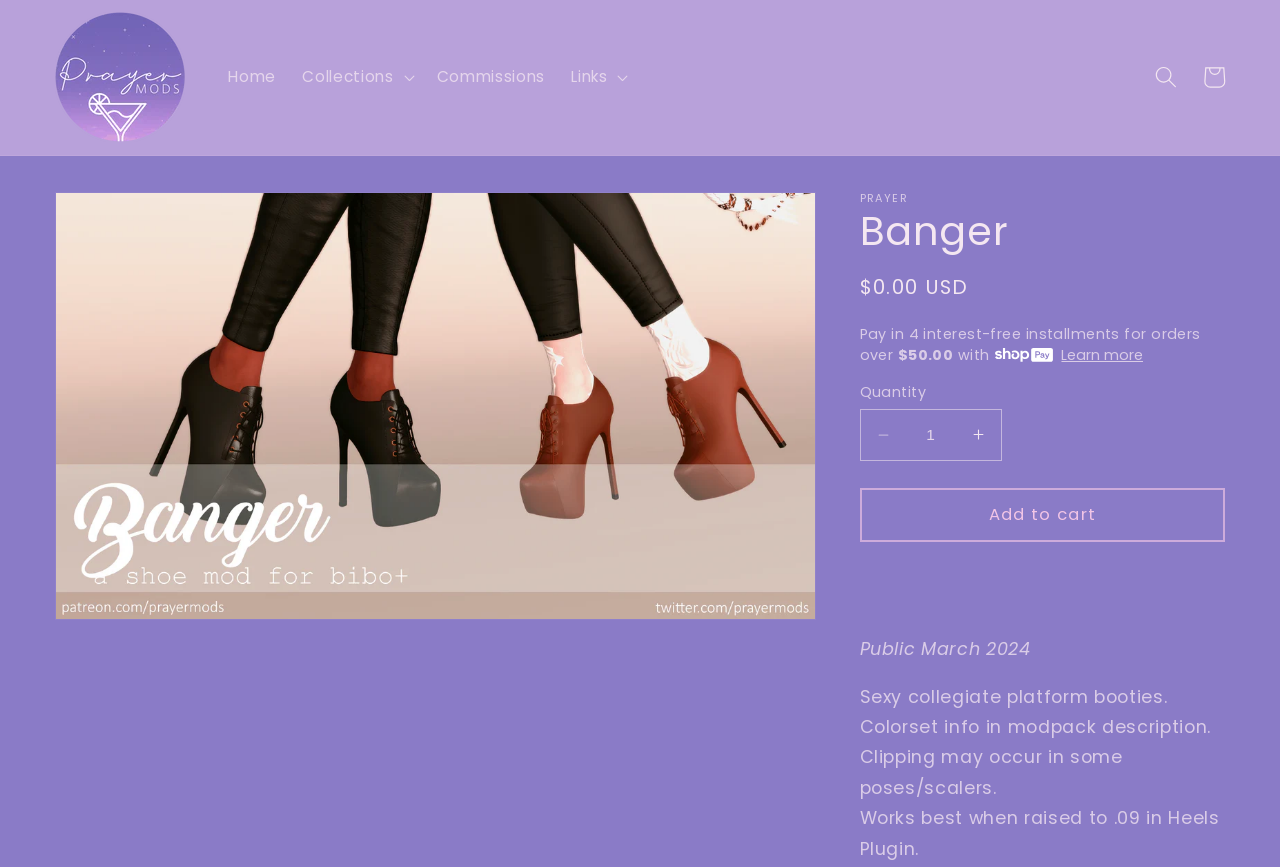Please identify the bounding box coordinates of the clickable element to fulfill the following instruction: "Learn more about Shop Pay". The coordinates should be four float numbers between 0 and 1, i.e., [left, top, right, bottom].

[0.829, 0.397, 0.893, 0.421]